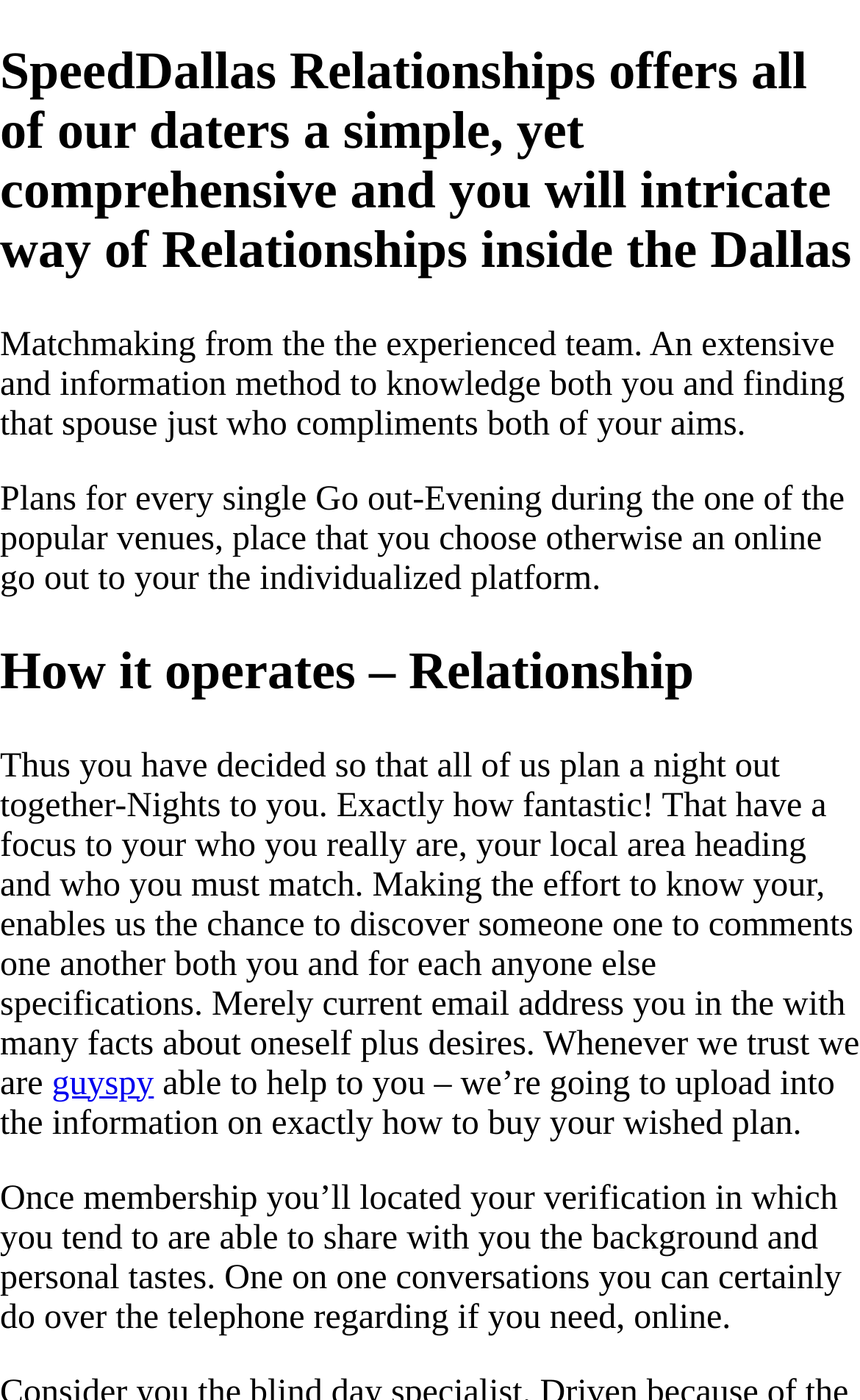What is the next step after deciding to plan a night out?
From the details in the image, provide a complete and detailed answer to the question.

According to the webpage, after deciding to plan a night out, one needs to email with many facts about oneself and desires, as stated in the text 'Merely current email address you in the with many facts about oneself plus desires'.